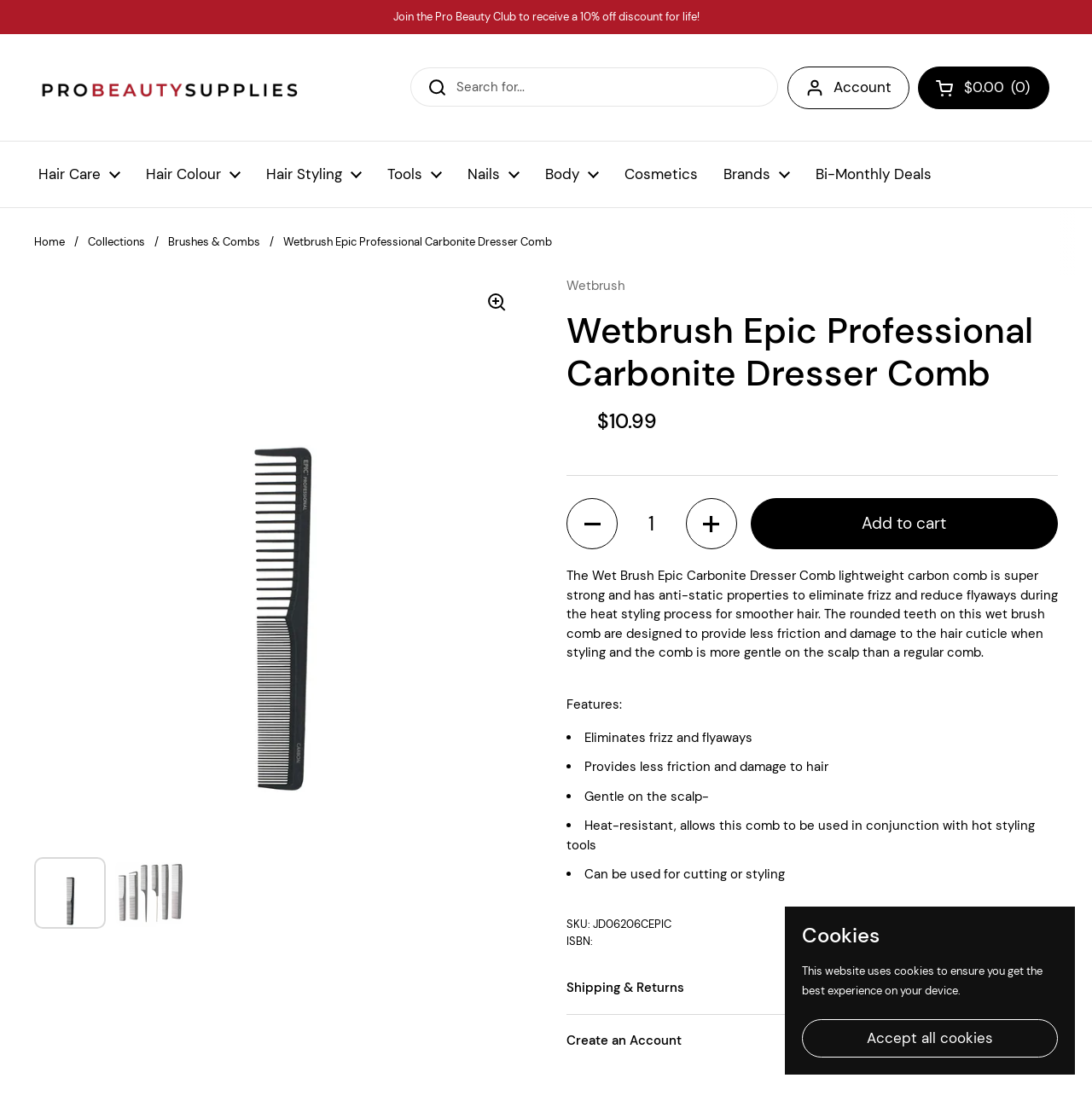Identify the bounding box coordinates of the region that needs to be clicked to carry out this instruction: "Decrease quantity". Provide these coordinates as four float numbers ranging from 0 to 1, i.e., [left, top, right, bottom].

[0.519, 0.45, 0.566, 0.496]